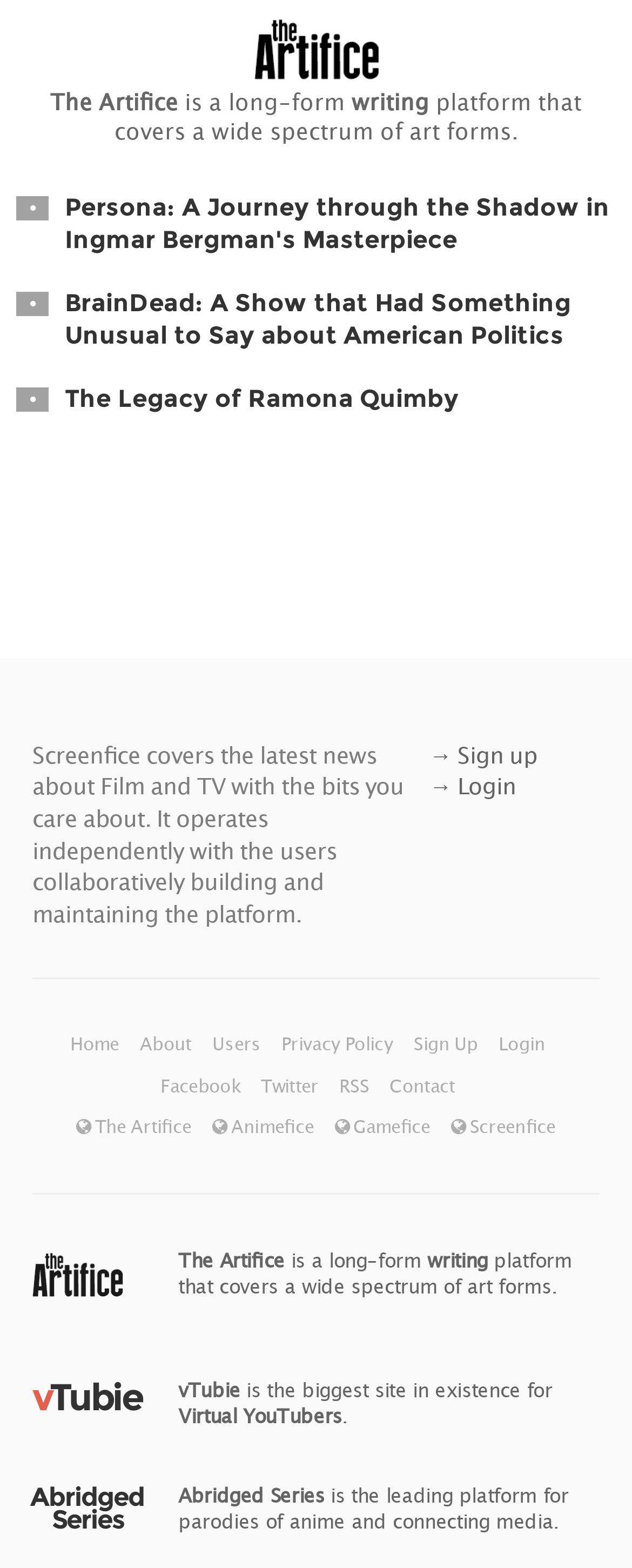Given the webpage screenshot and the description, determine the bounding box coordinates (top-left x, top-left y, bottom-right x, bottom-right y) that define the location of the UI element matching this description: → Sign up

[0.679, 0.472, 0.851, 0.49]